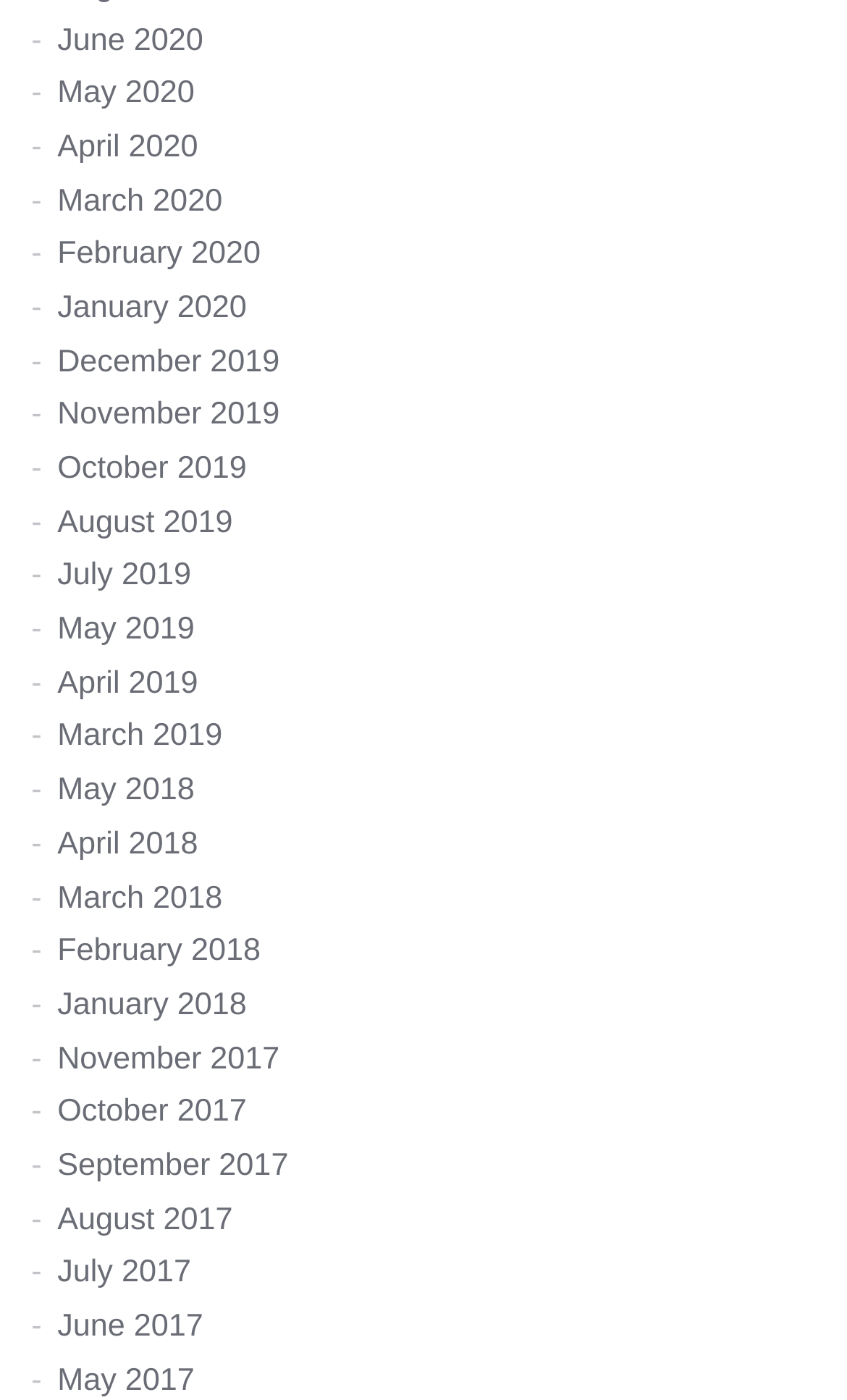Specify the bounding box coordinates of the area to click in order to execute this command: 'view July 2017'. The coordinates should consist of four float numbers ranging from 0 to 1, and should be formatted as [left, top, right, bottom].

[0.068, 0.897, 0.226, 0.922]